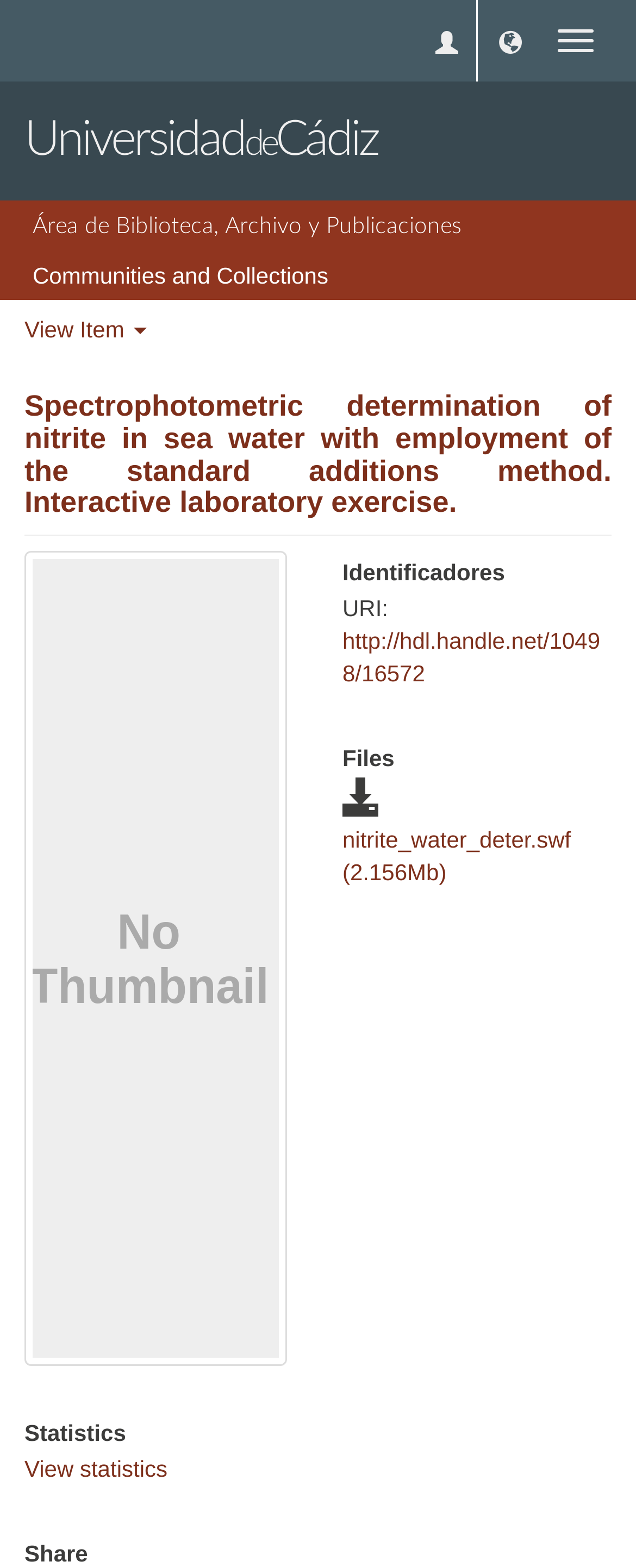Locate the bounding box coordinates of the element that should be clicked to execute the following instruction: "Toggle navigation".

[0.849, 0.008, 0.962, 0.044]